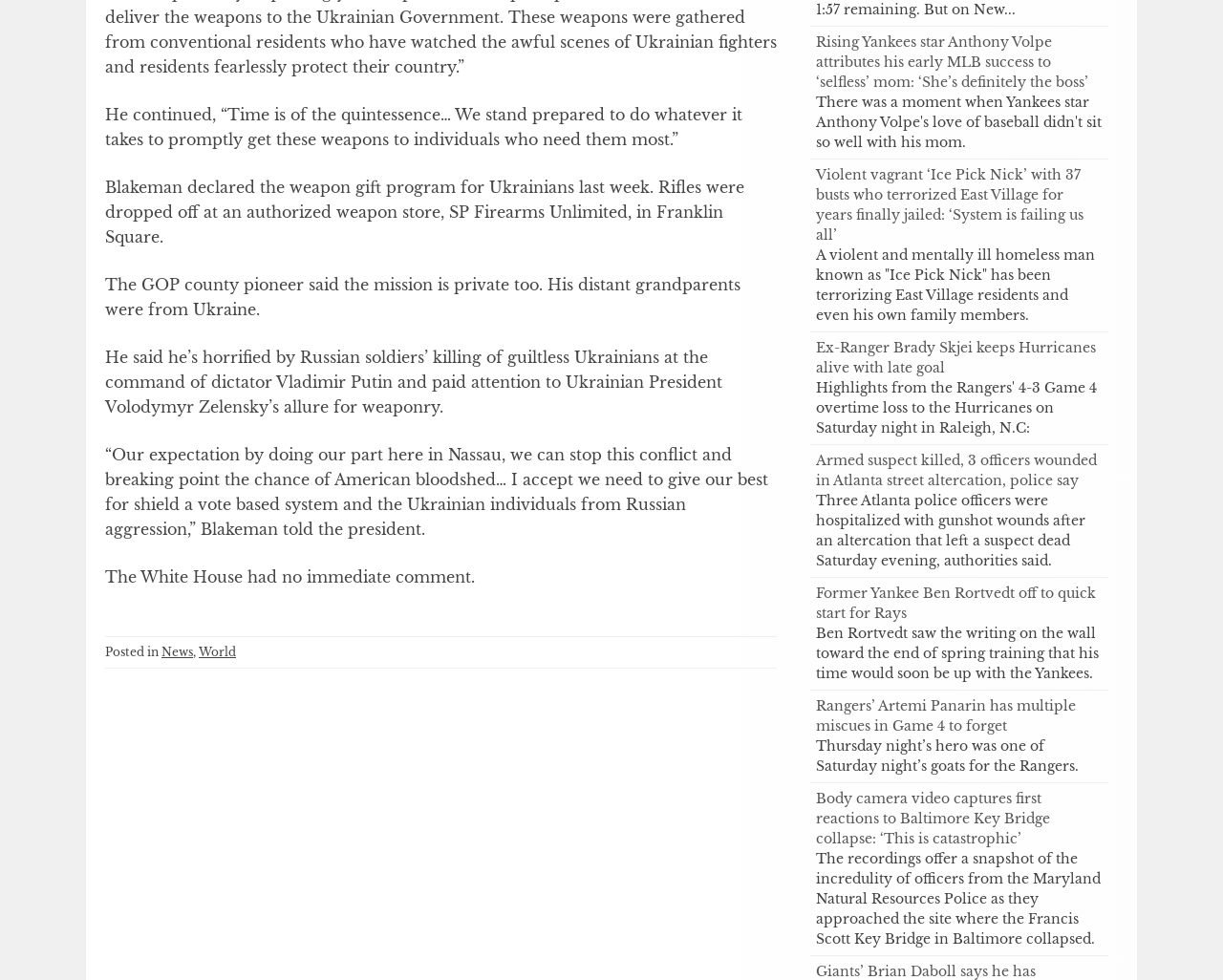Please find and report the bounding box coordinates of the element to click in order to perform the following action: "Learn about violent vagrant 'Ice Pick Nick'". The coordinates should be expressed as four float numbers between 0 and 1, in the format [left, top, right, bottom].

[0.667, 0.169, 0.886, 0.248]